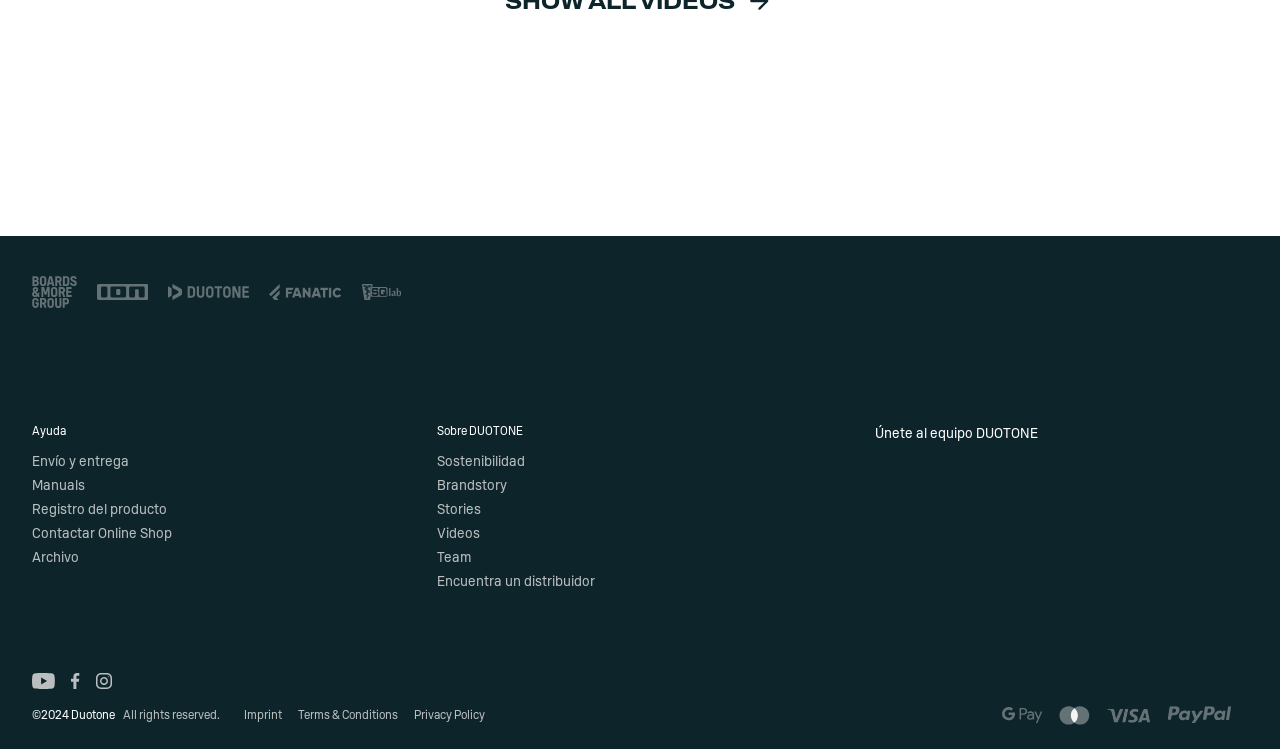What is the last link in the footer?
Using the image, provide a detailed and thorough answer to the question.

I looked at the footer section and found the last link element, which has the text 'Archivo'.